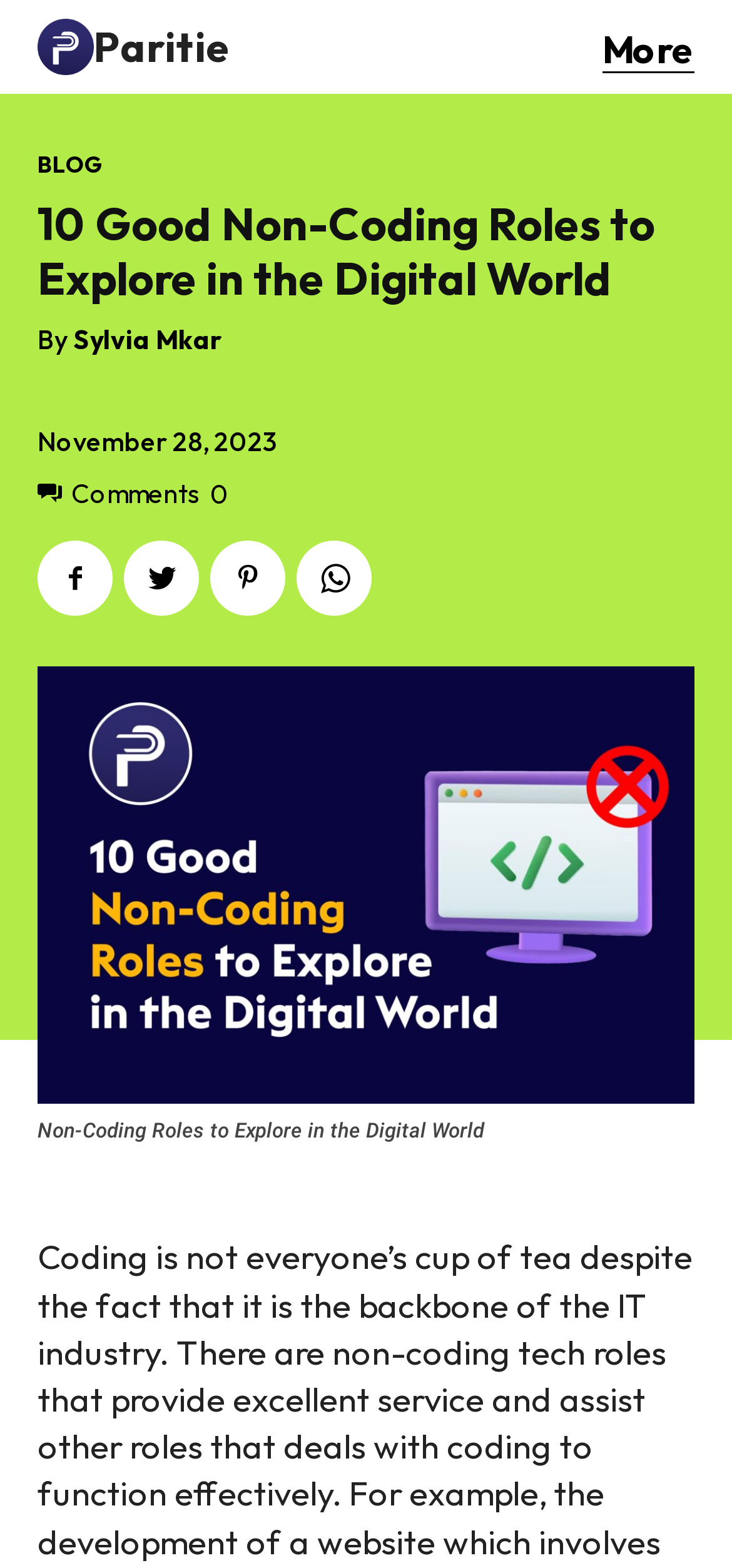Can you determine the main header of this webpage?

10 Good Non-Coding Roles to Explore in the Digital World